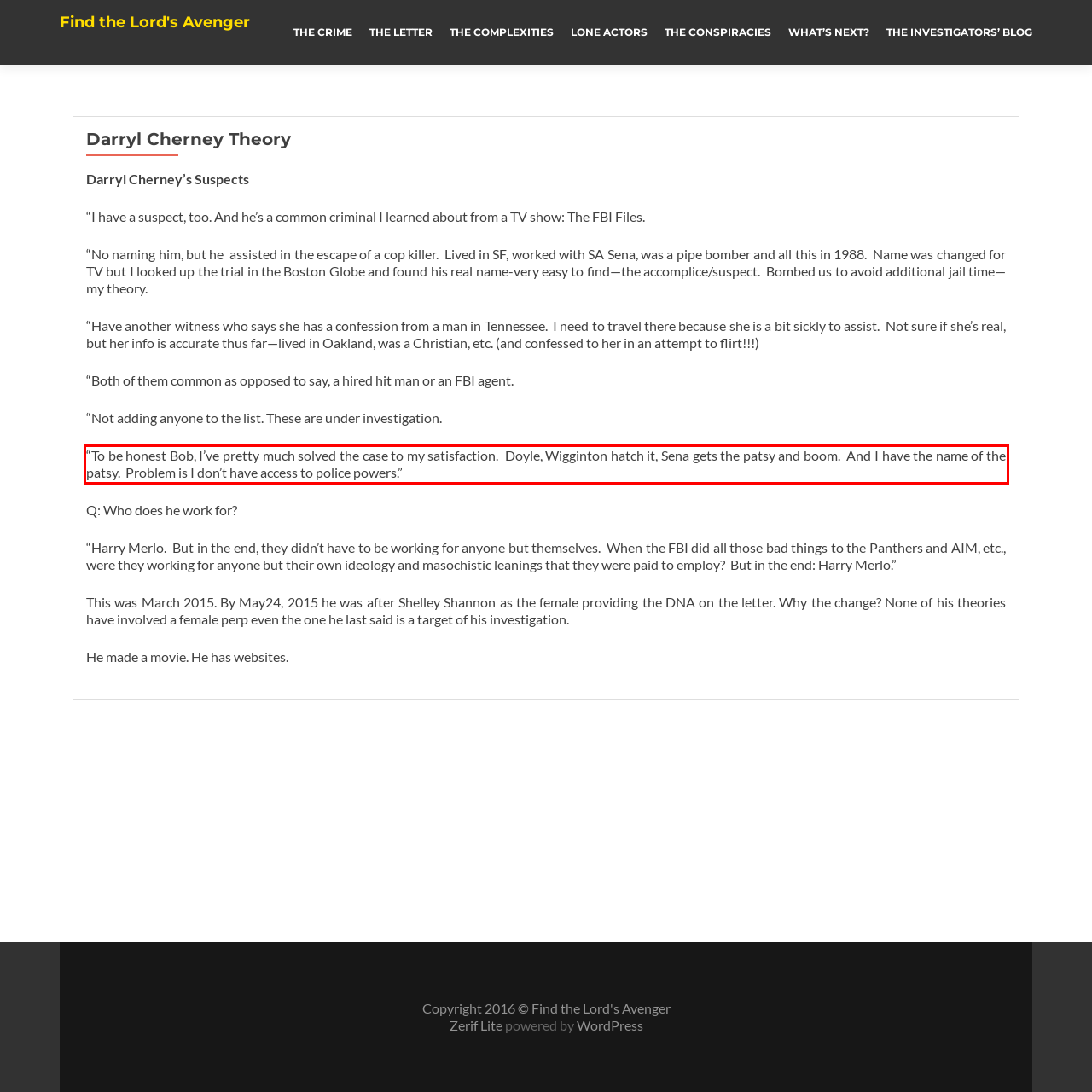Using the webpage screenshot, recognize and capture the text within the red bounding box.

“To be honest Bob, I’ve pretty much solved the case to my satisfaction. Doyle, Wigginton hatch it, Sena gets the patsy and boom. And I have the name of the patsy. Problem is I don’t have access to police powers.”